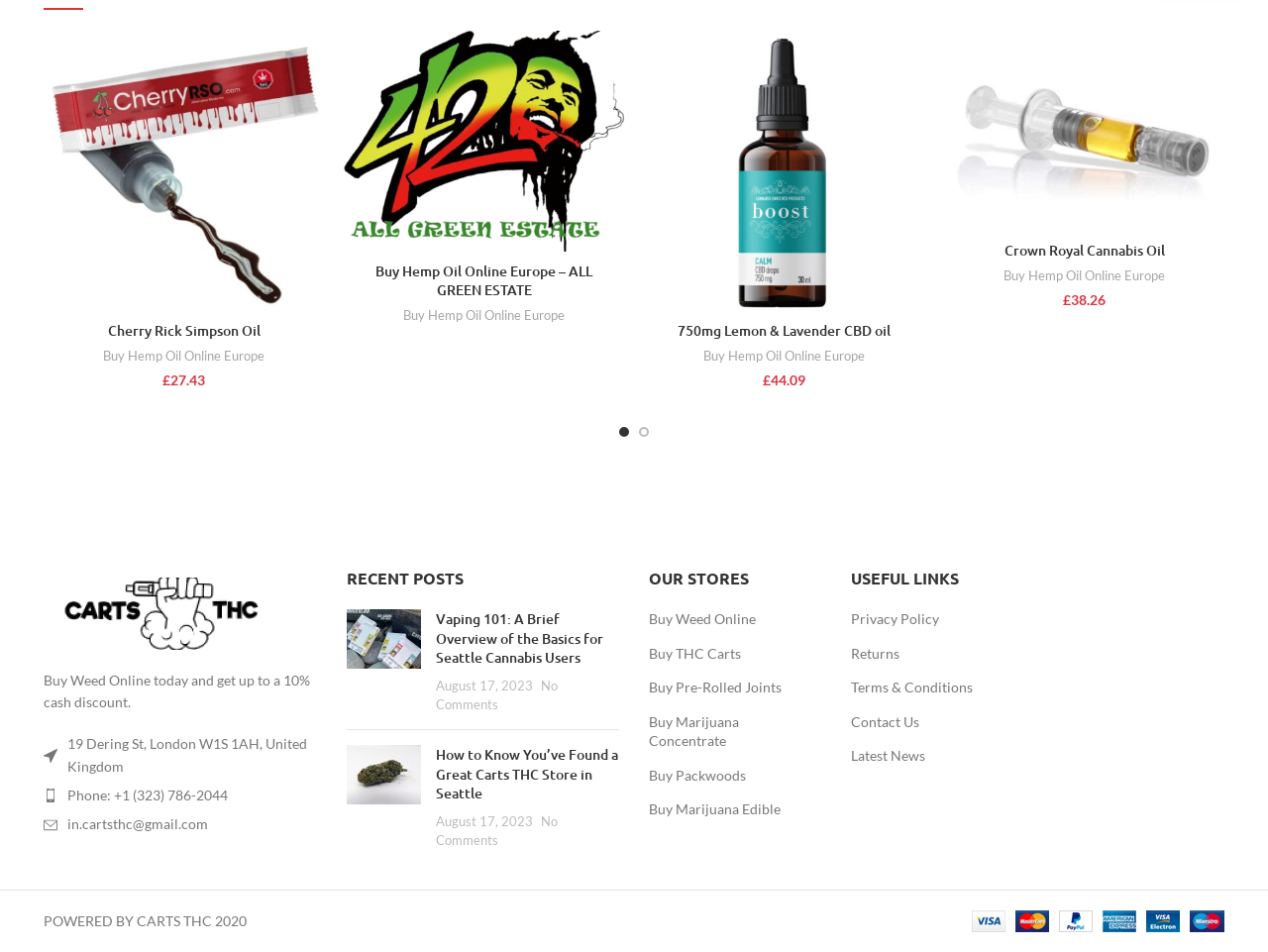Based on the image, provide a detailed and complete answer to the question: 
What is the purpose of the button with the text 'Add to wishlist'?

I inferred the purpose of the button by looking at its text content 'Add to wishlist' and its location near the product information, which suggests that it is used to add the product to a wishlist.